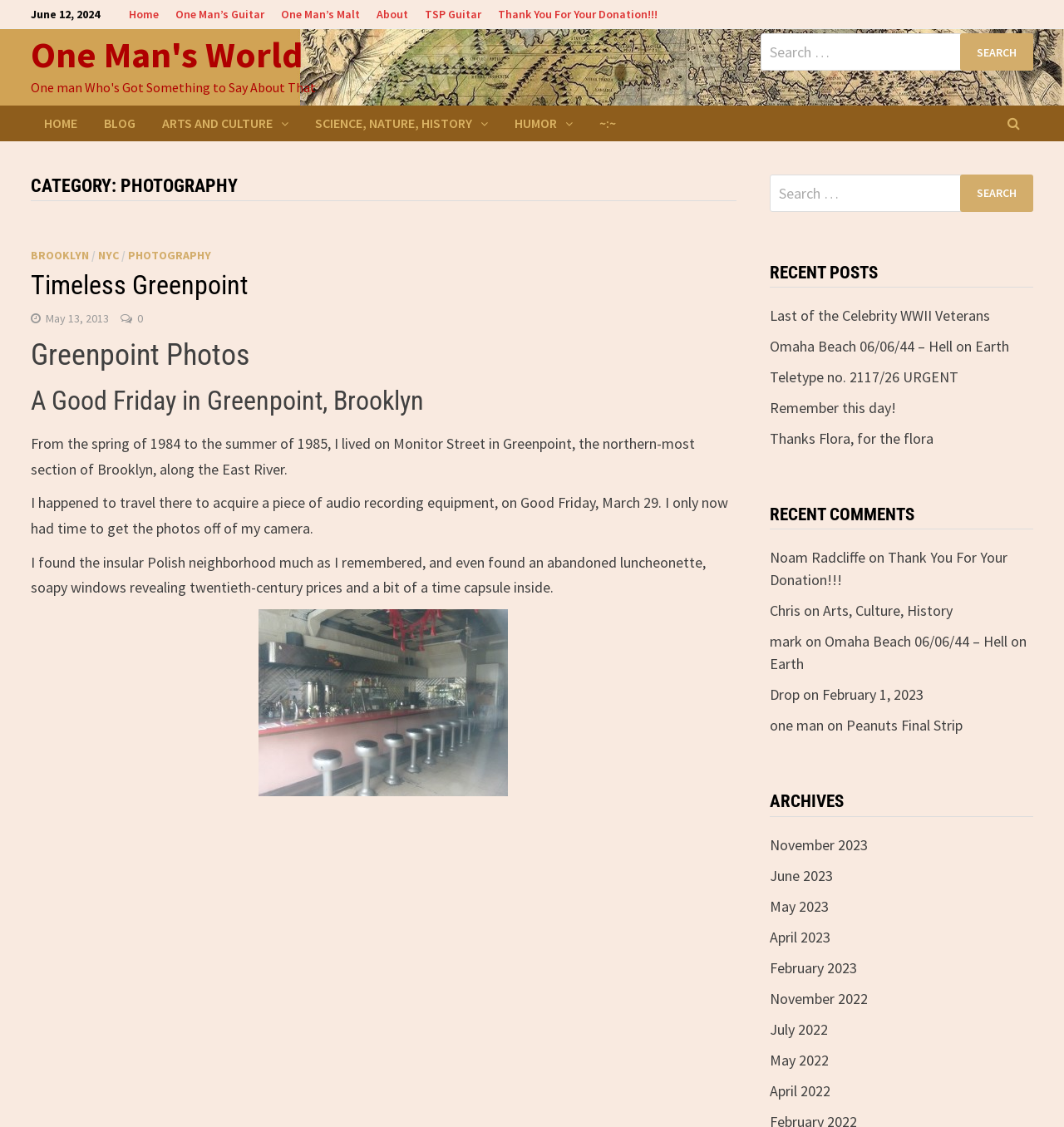Please determine the bounding box coordinates of the clickable area required to carry out the following instruction: "Search for posts". The coordinates must be four float numbers between 0 and 1, represented as [left, top, right, bottom].

[0.723, 0.155, 0.971, 0.188]